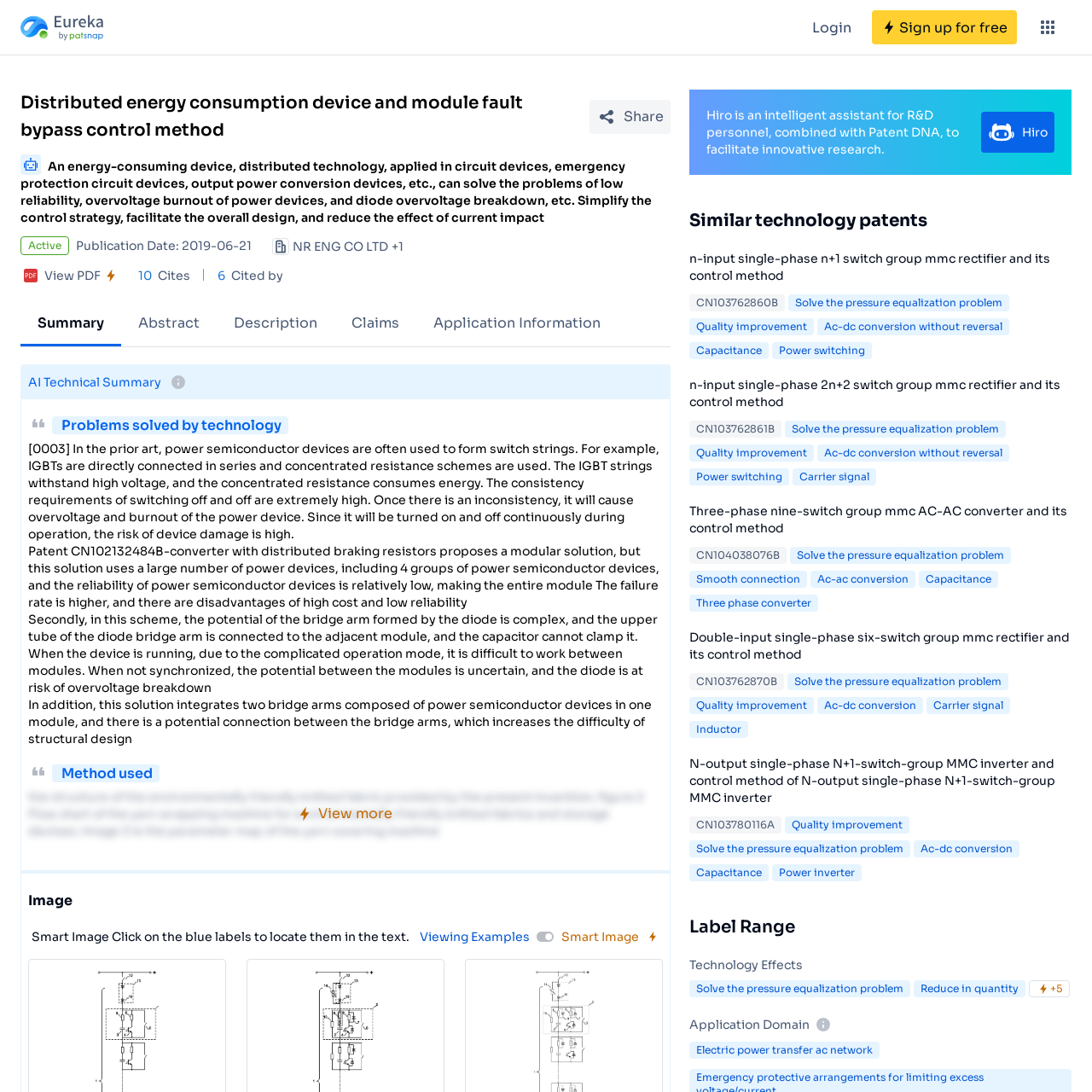Provide a brief response to the question using a single word or phrase: 
What is the publication date of the patent?

2019-06-21